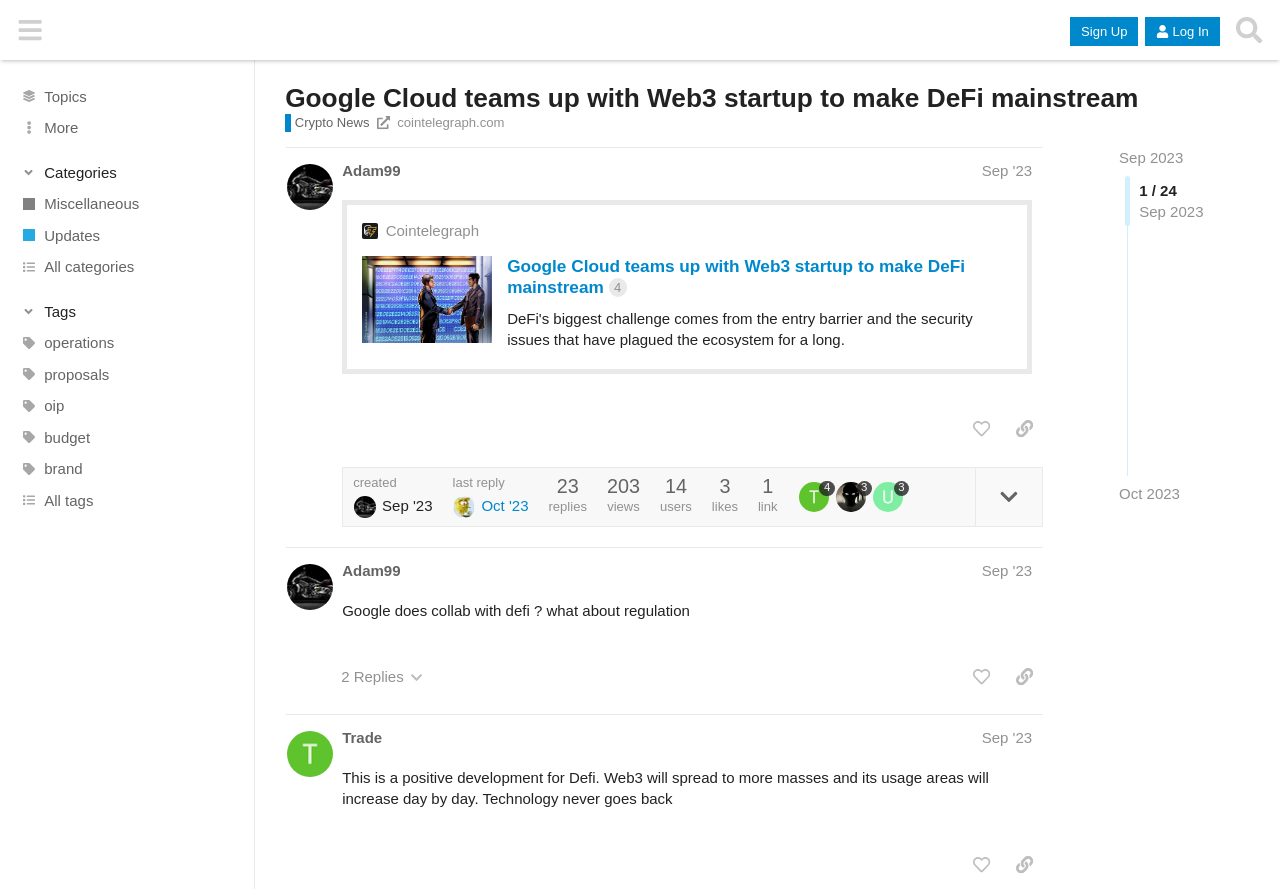Generate the main heading text from the webpage.

Google Cloud teams up with Web3 startup to make DeFi mainstream